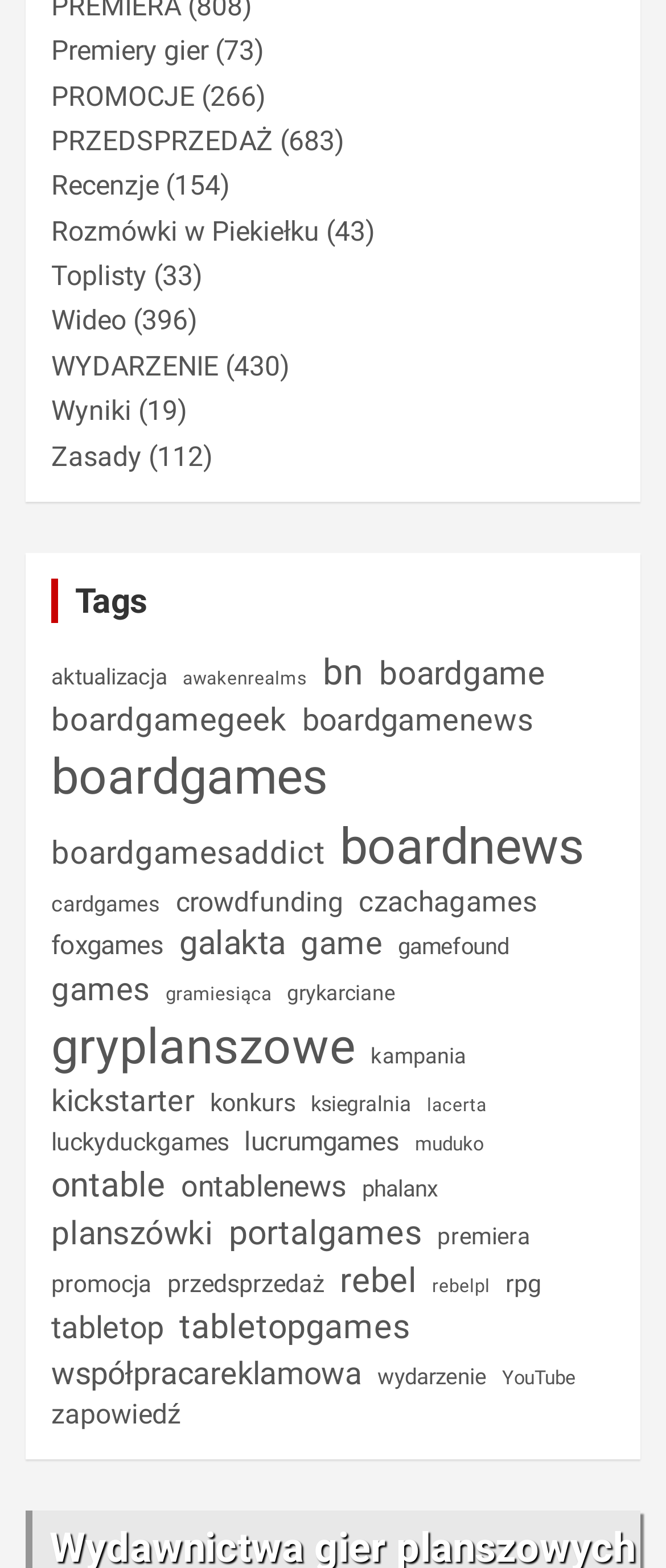Determine the bounding box coordinates for the UI element described. Format the coordinates as (top-left x, top-left y, bottom-right x, bottom-right y) and ensure all values are between 0 and 1. Element description: Premiery gier

[0.077, 0.022, 0.313, 0.043]